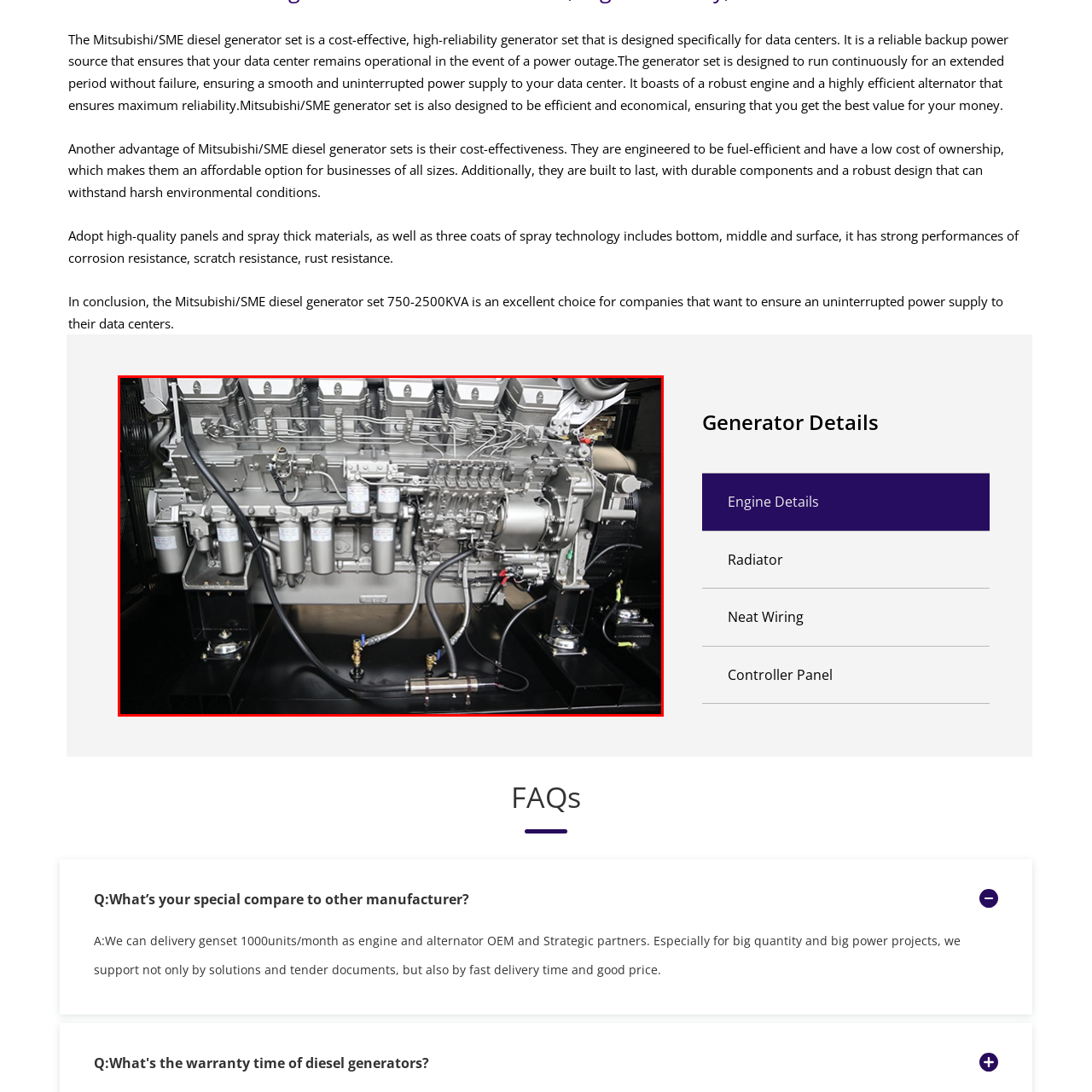Where is this engine typically used?
Focus on the part of the image marked with a red bounding box and deliver an in-depth answer grounded in the visual elements you observe.

According to the caption, this engine is intended for high-reliability performance, particularly in settings such as data centers where uninterrupted power supply is essential.